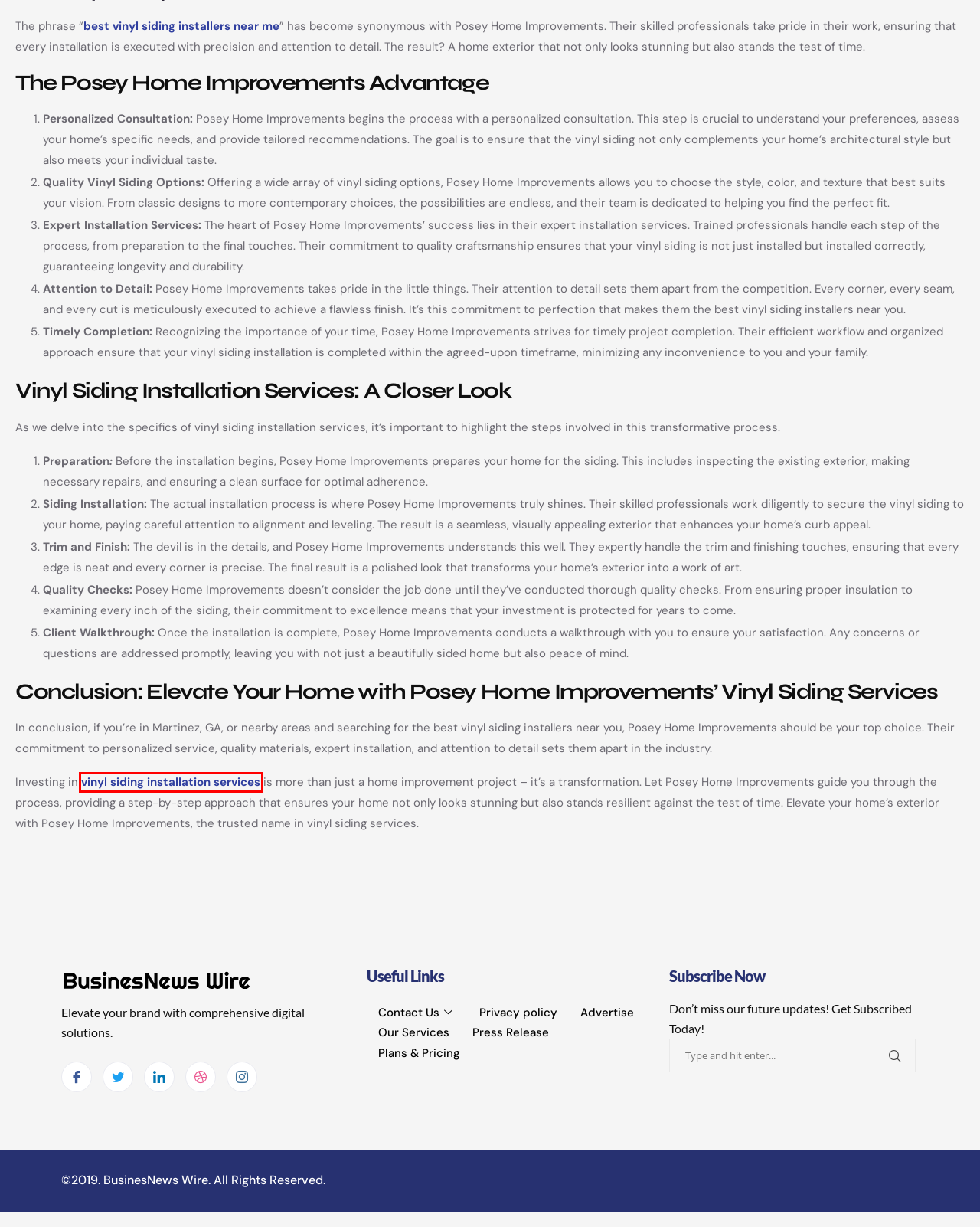A screenshot of a webpage is provided, featuring a red bounding box around a specific UI element. Identify the webpage description that most accurately reflects the new webpage after interacting with the selected element. Here are the candidates:
A. BusinesNewswire - Latest News
B. Contact Us - Busines NewsWire
C. BNN - Busines NewsWire
D. Privacy policy - Busines NewsWire
E. 5 Star Vinyl Siding in Augusta GA - Posey Home Improvements, Inc.
F. Top Rated Shingle Roof Replacement in Augusta GA - Posey Home Improvements, Inc.
G. Top Rated Vinyl Siding in Martinez GA - Posey Home Improvements, Inc.
H. Home - Busines NewsWire

G